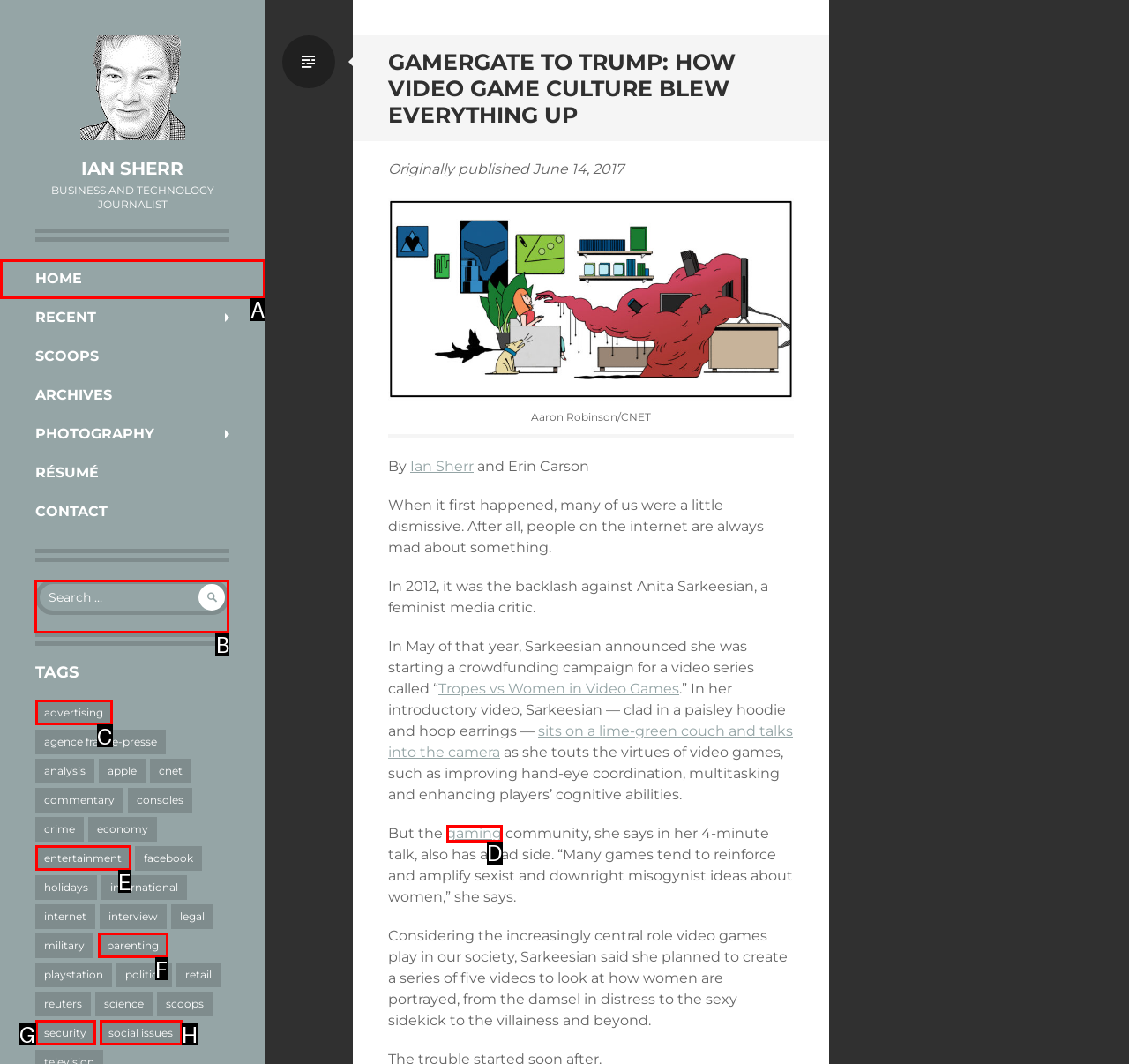Given the task: Check out BrewDog’s Punk AF, tell me which HTML element to click on.
Answer with the letter of the correct option from the given choices.

None